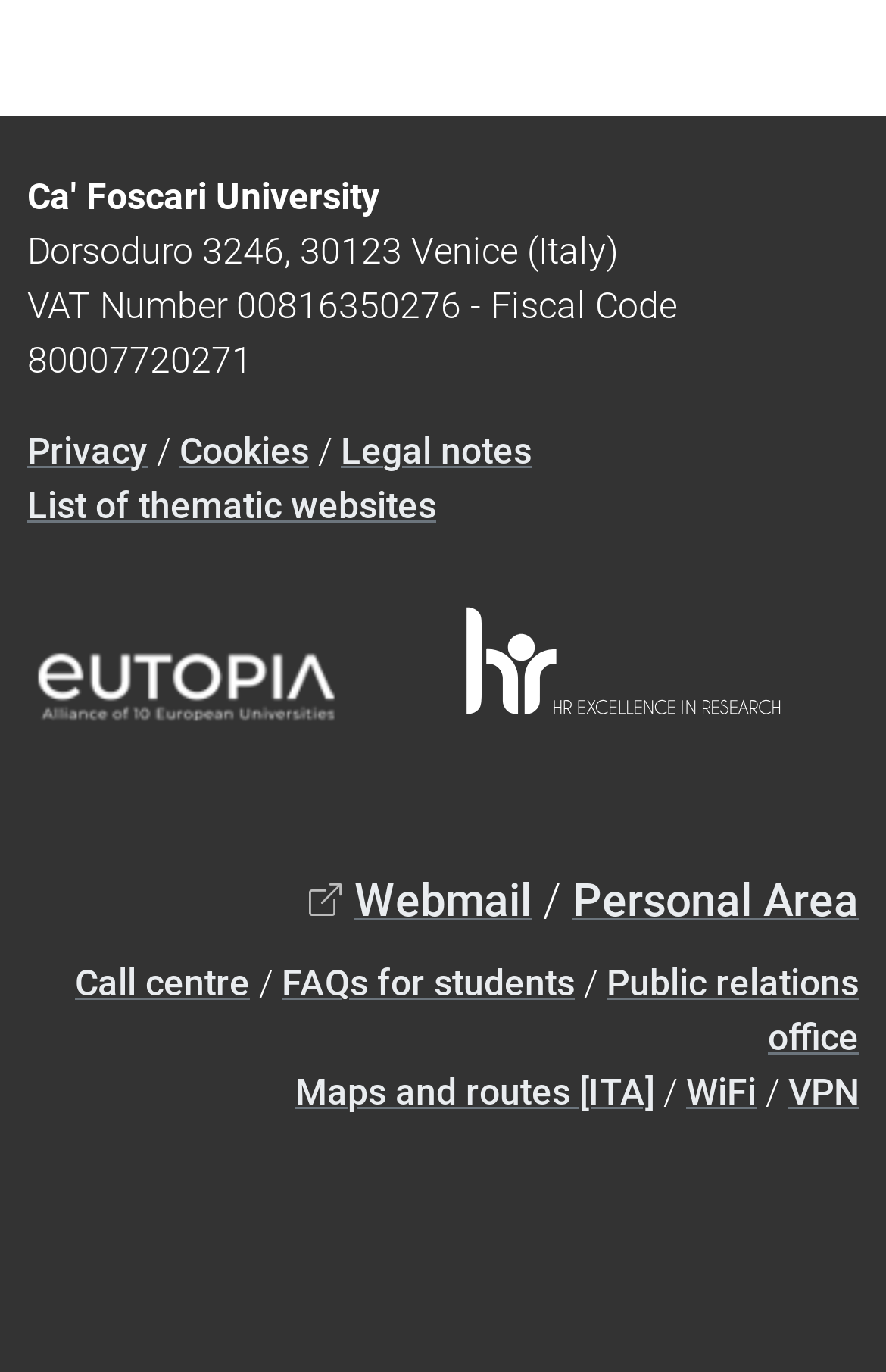Bounding box coordinates are specified in the format (top-left x, top-left y, bottom-right x, bottom-right y). All values are floating point numbers bounded between 0 and 1. Please provide the bounding box coordinate of the region this sentence describes: Legal notes

[0.385, 0.313, 0.6, 0.344]